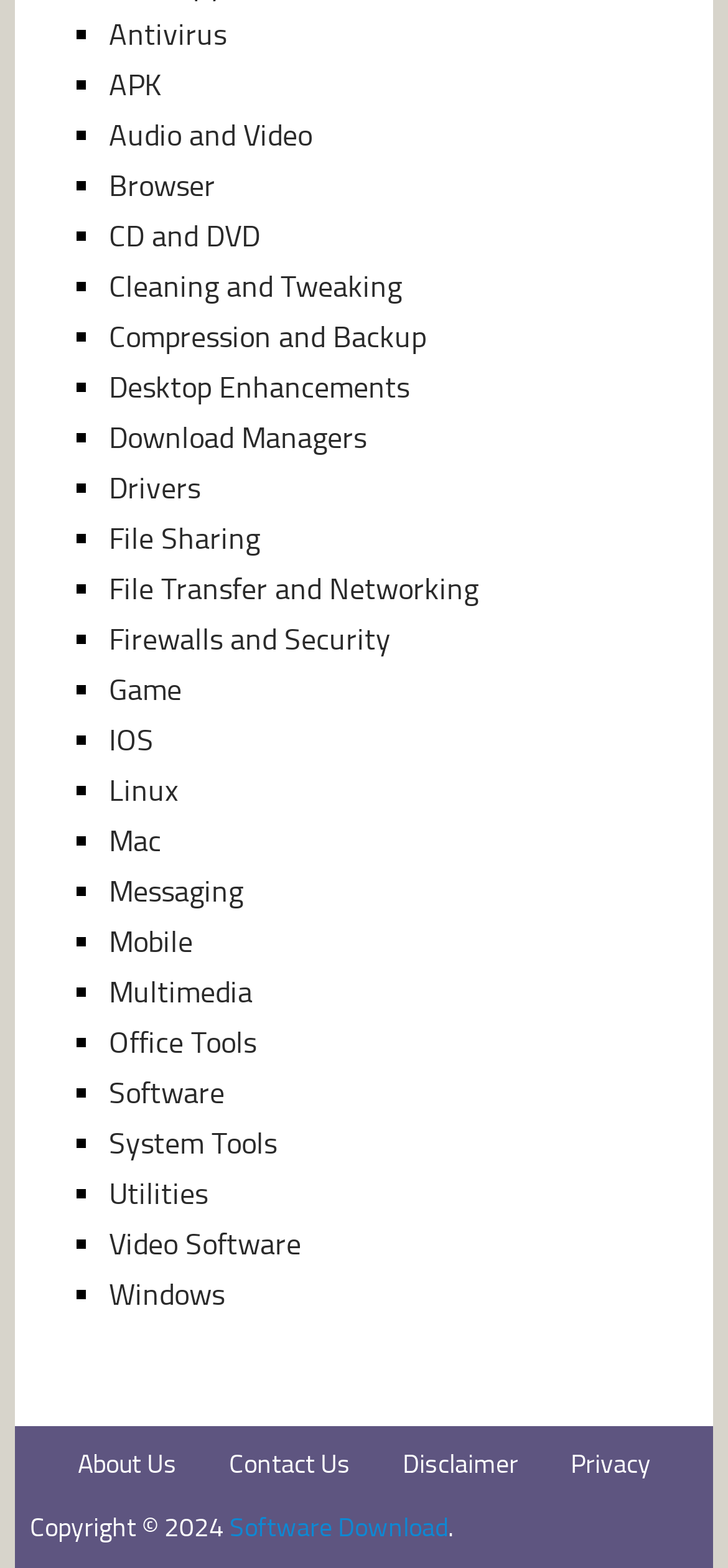What is the copyright year mentioned on the webpage?
Based on the image, provide your answer in one word or phrase.

2024